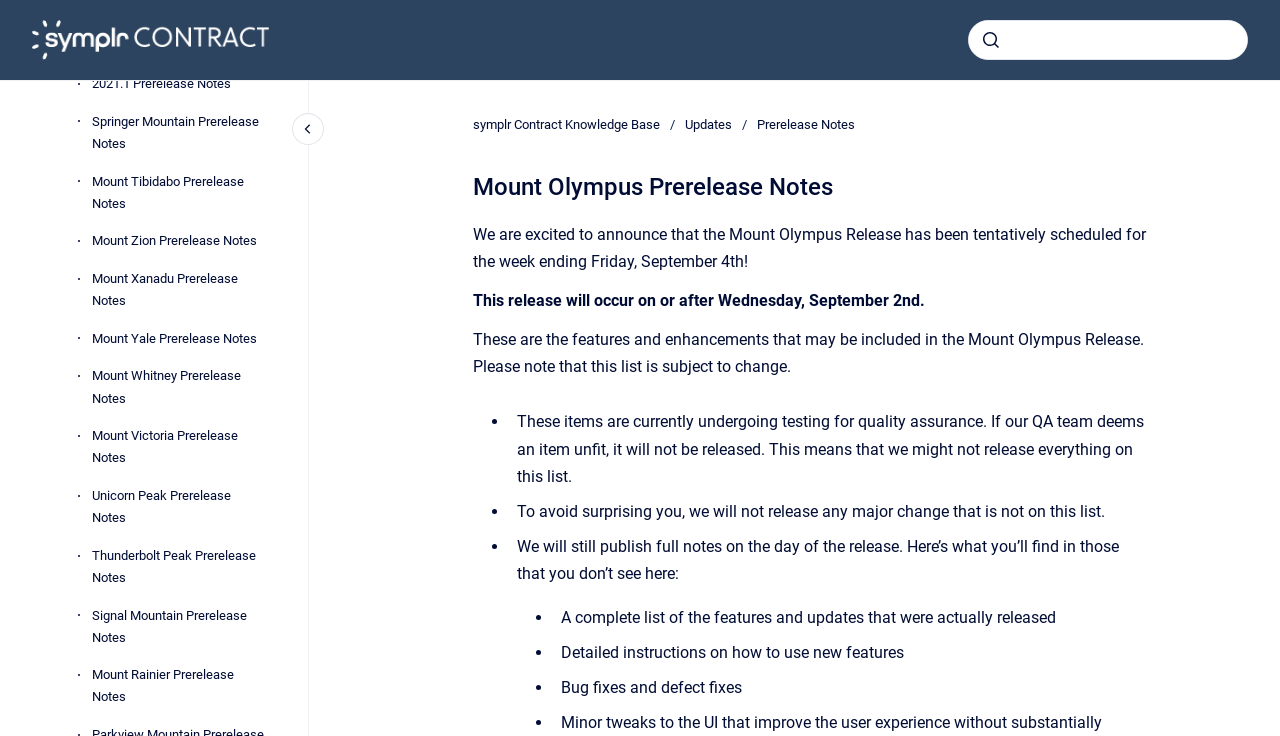Please identify the bounding box coordinates for the region that you need to click to follow this instruction: "go to homepage".

[0.025, 0.027, 0.21, 0.082]